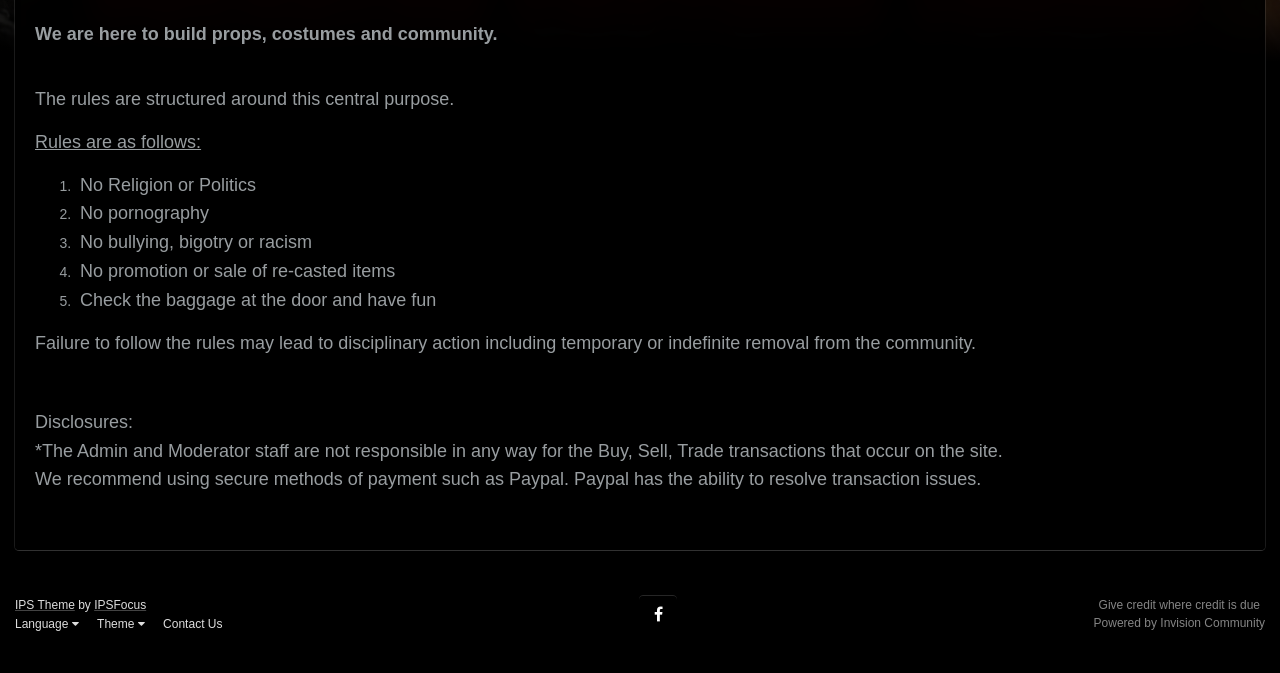Highlight the bounding box of the UI element that corresponds to this description: "Church of Scotland".

None